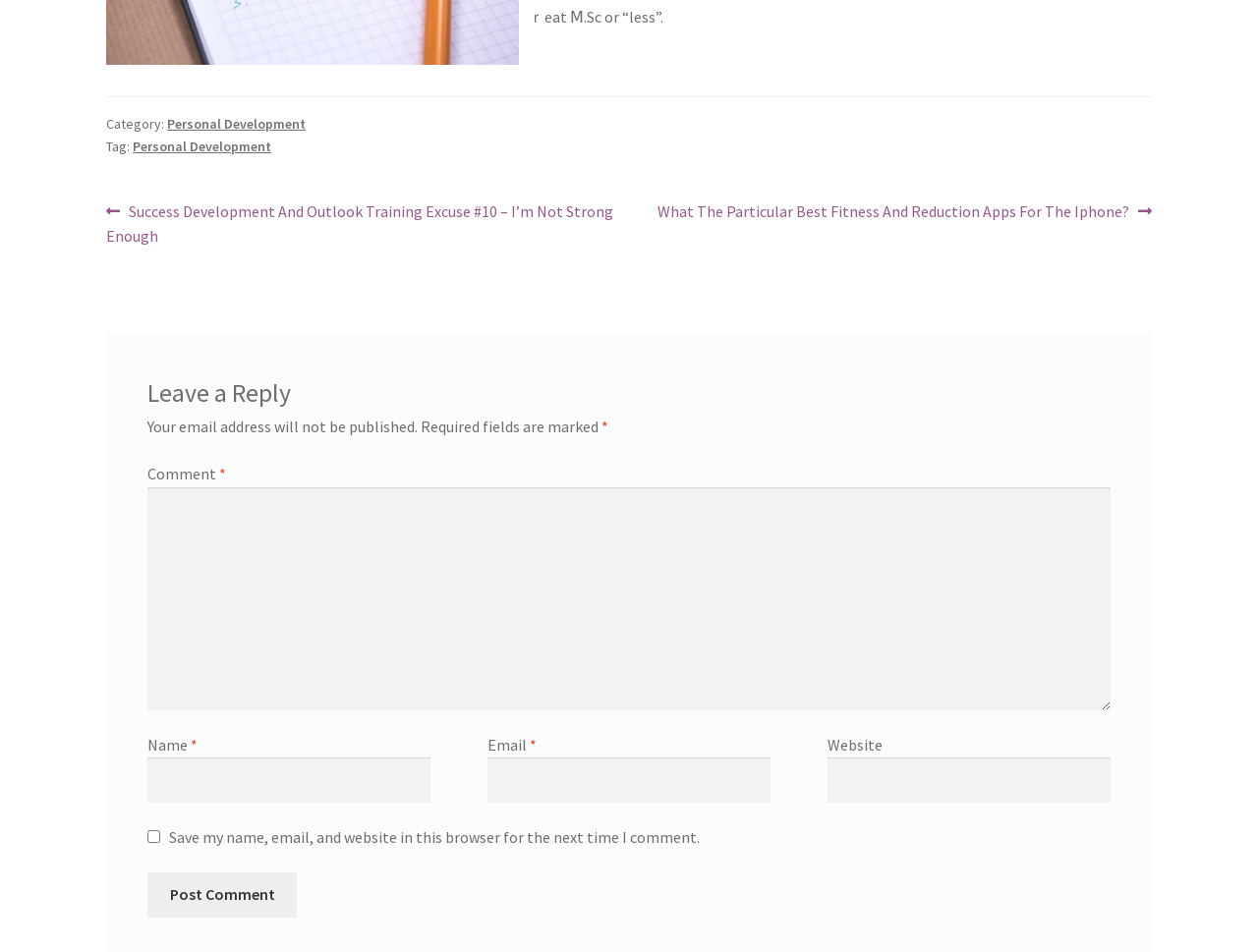Provide the bounding box coordinates of the HTML element this sentence describes: "parent_node: Comment * name="comment"". The bounding box coordinates consist of four float numbers between 0 and 1, i.e., [left, top, right, bottom].

[0.117, 0.512, 0.883, 0.746]